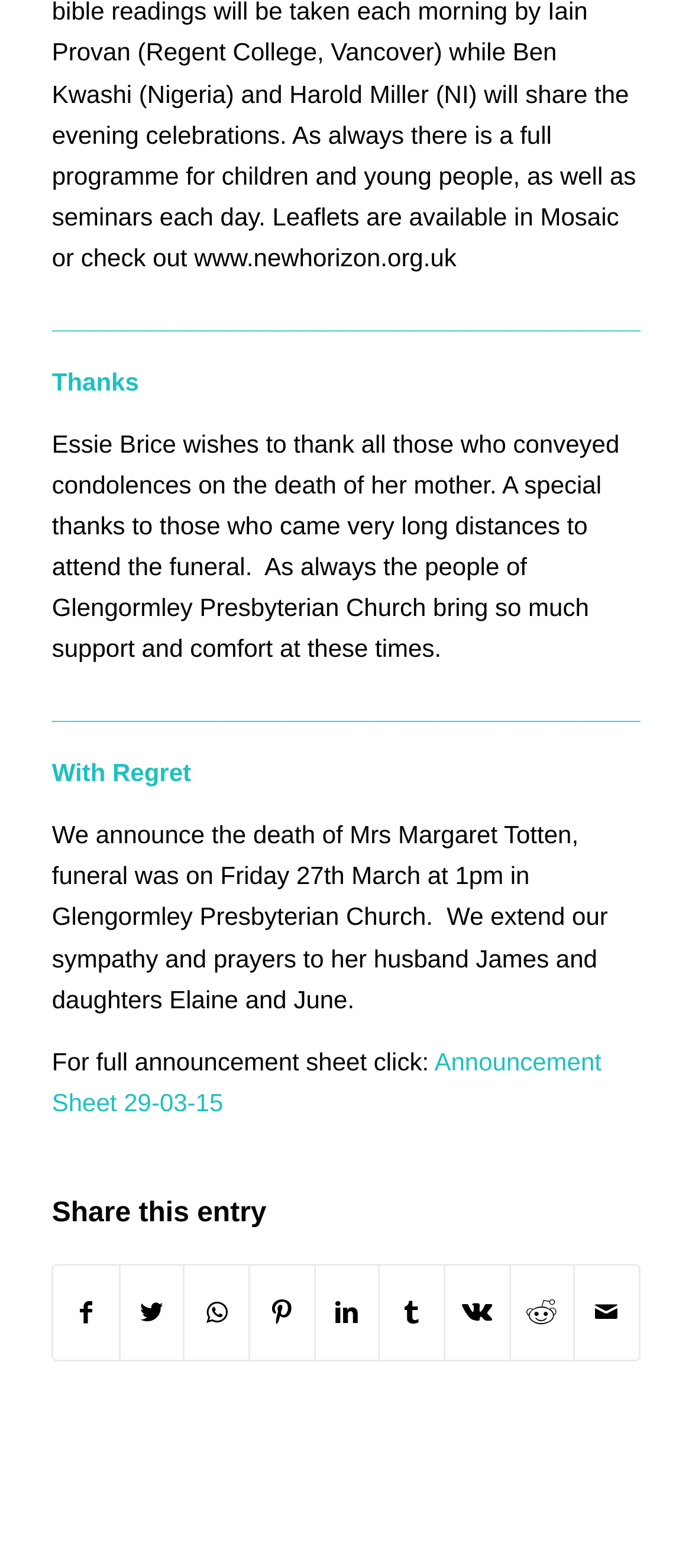Locate the bounding box coordinates of the clickable element to fulfill the following instruction: "Share this entry on Twitter". Provide the coordinates as four float numbers between 0 and 1 in the format [left, top, right, bottom].

[0.174, 0.808, 0.265, 0.868]